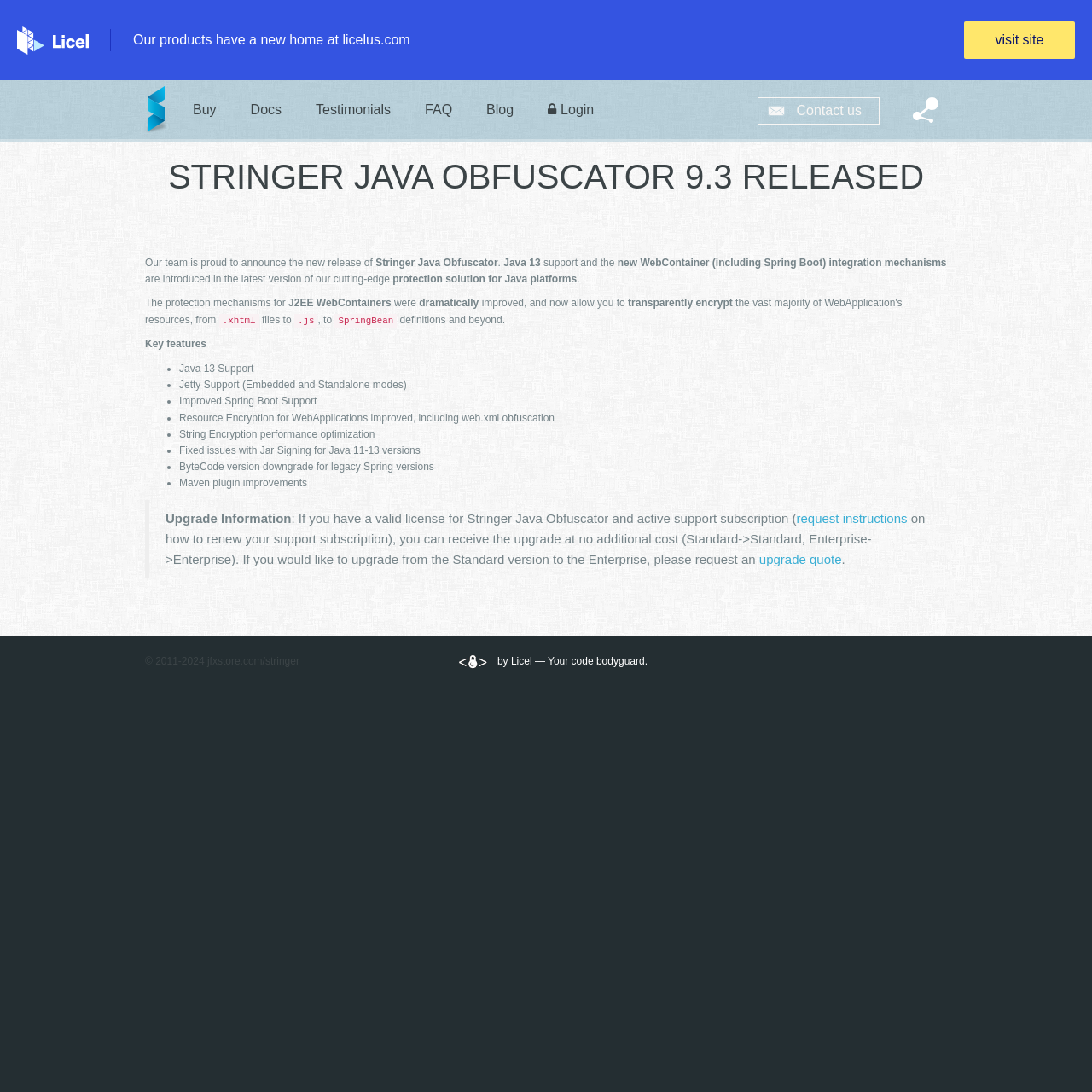Please identify the coordinates of the bounding box for the clickable region that will accomplish this instruction: "Login".

[0.486, 0.073, 0.56, 0.127]